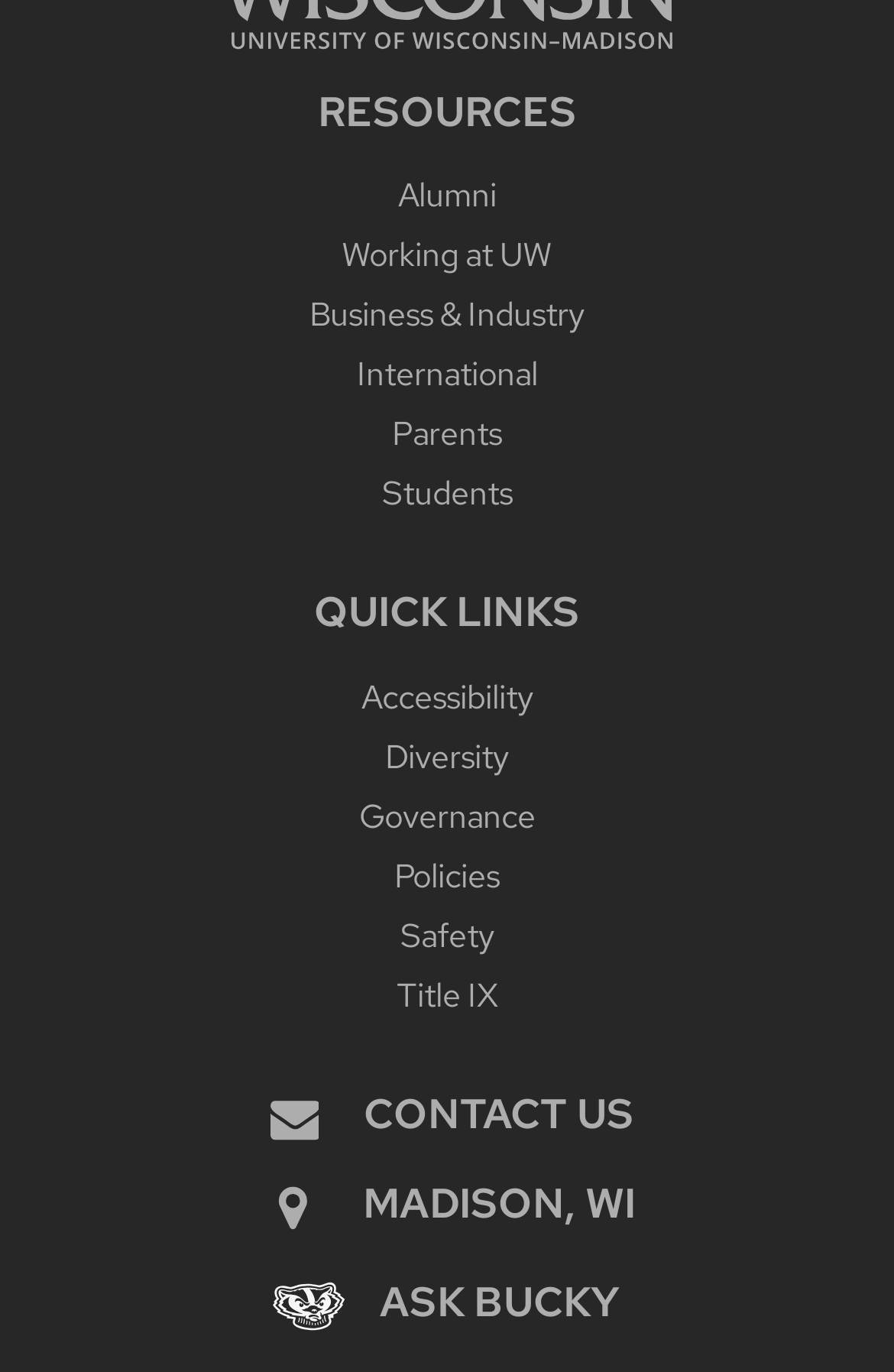From the element description Contact Us, predict the bounding box coordinates of the UI element. The coordinates must be specified in the format (top-left x, top-left y, bottom-right x, bottom-right y) and should be within the 0 to 1 range.

[0.291, 0.792, 0.709, 0.83]